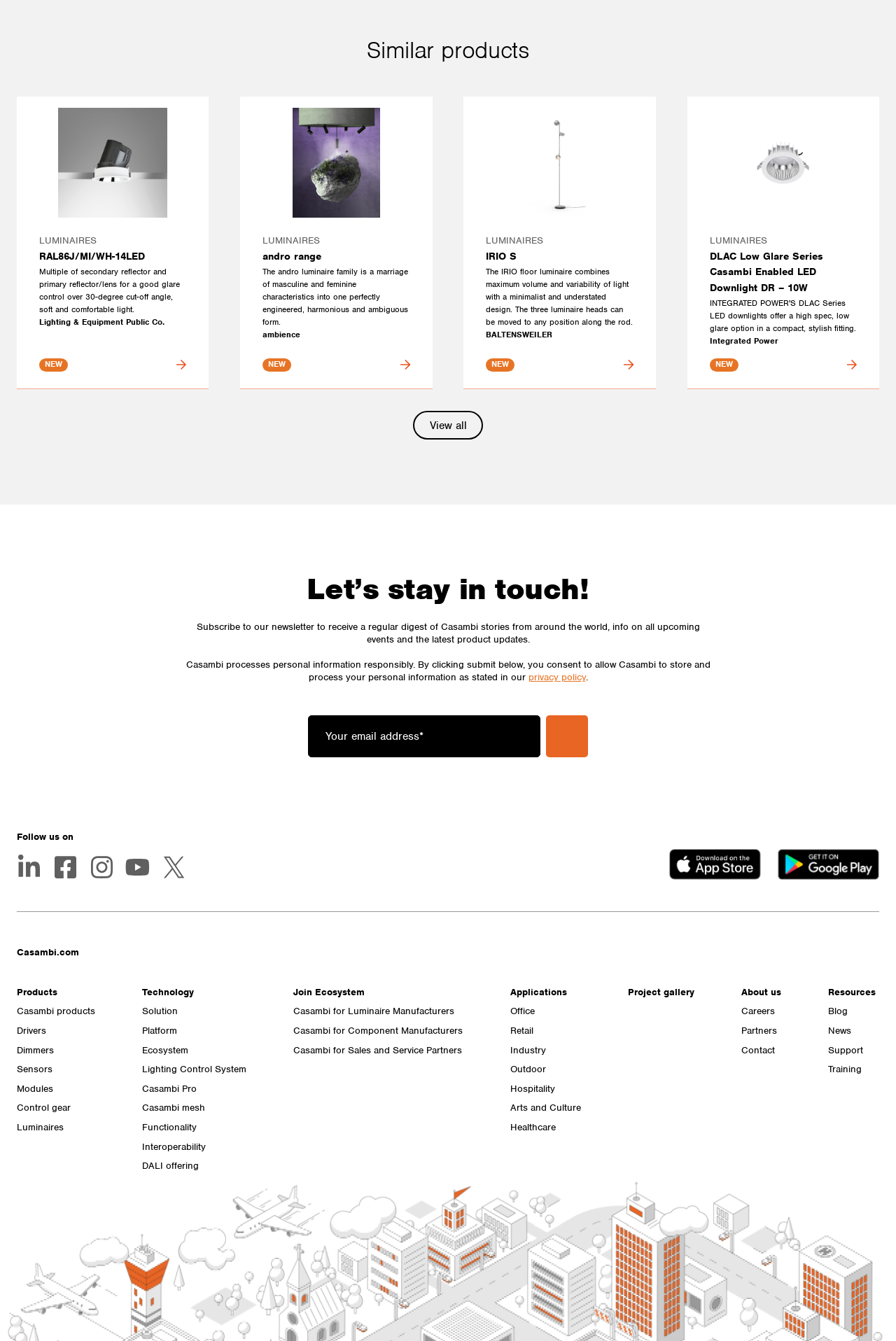Please specify the bounding box coordinates of the region to click in order to perform the following instruction: "View similar products".

[0.019, 0.026, 0.981, 0.049]